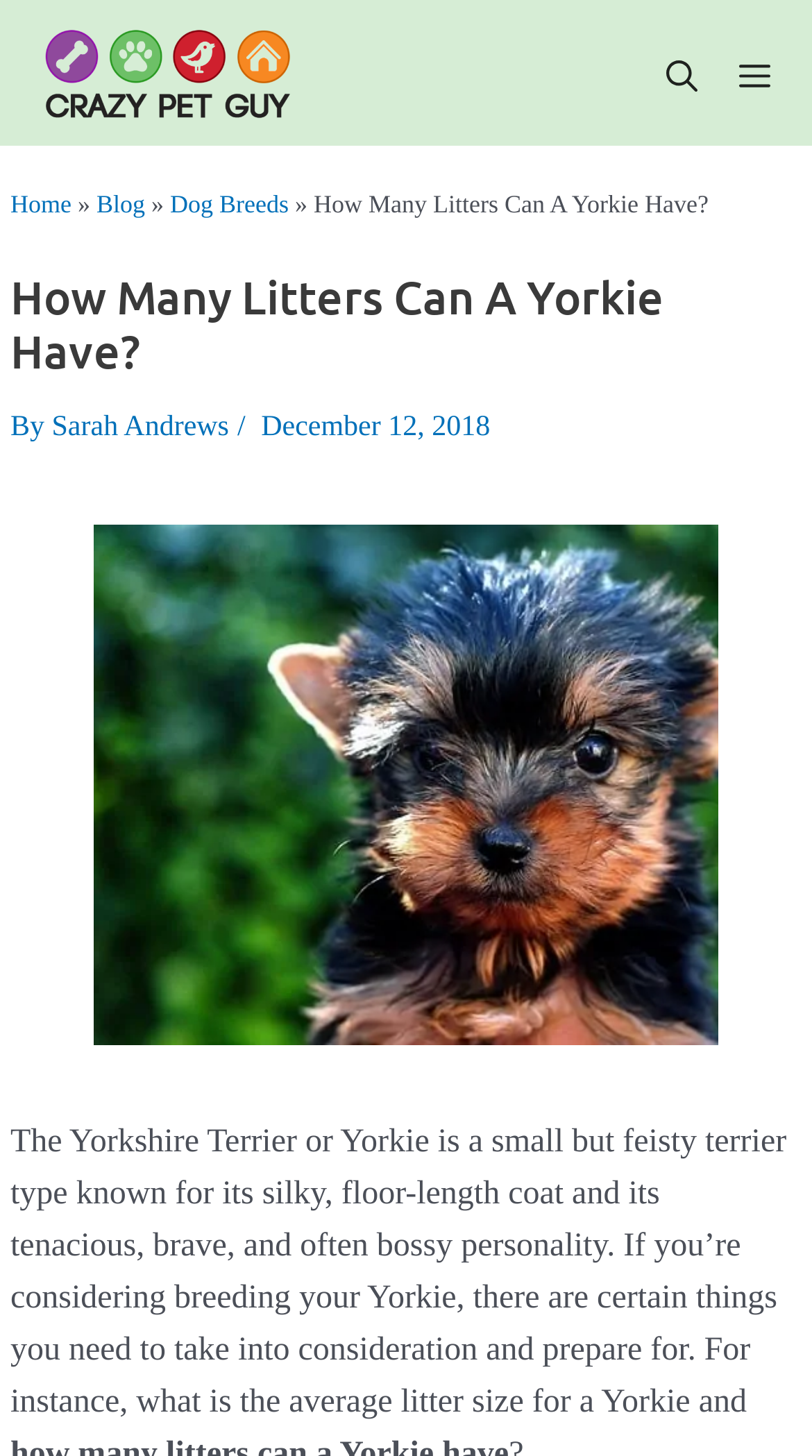Determine the bounding box for the HTML element described here: "Menu". The coordinates should be given as [left, top, right, bottom] with each number being a float between 0 and 1.

[0.91, 0.039, 0.949, 0.06]